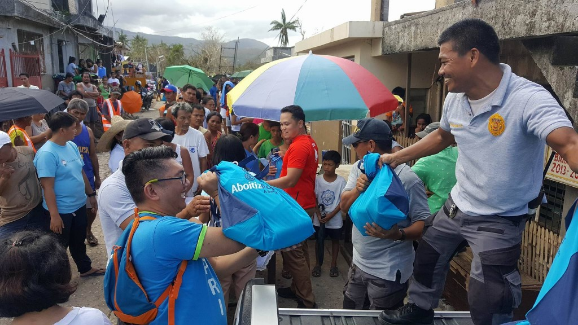Please respond to the question with a concise word or phrase:
What is the name of the organization distributing relief goods?

AP Renewables, Inc.